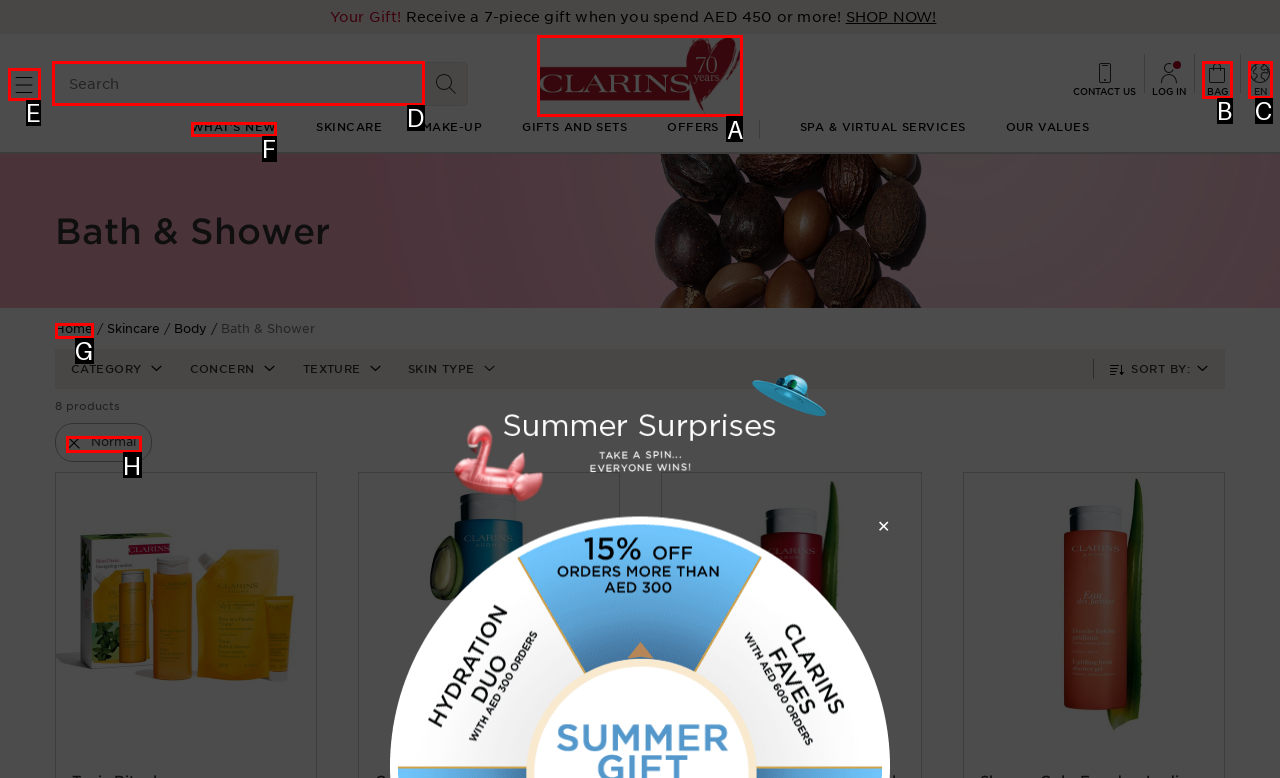Match the element description: Normal to the correct HTML element. Answer with the letter of the selected option.

H